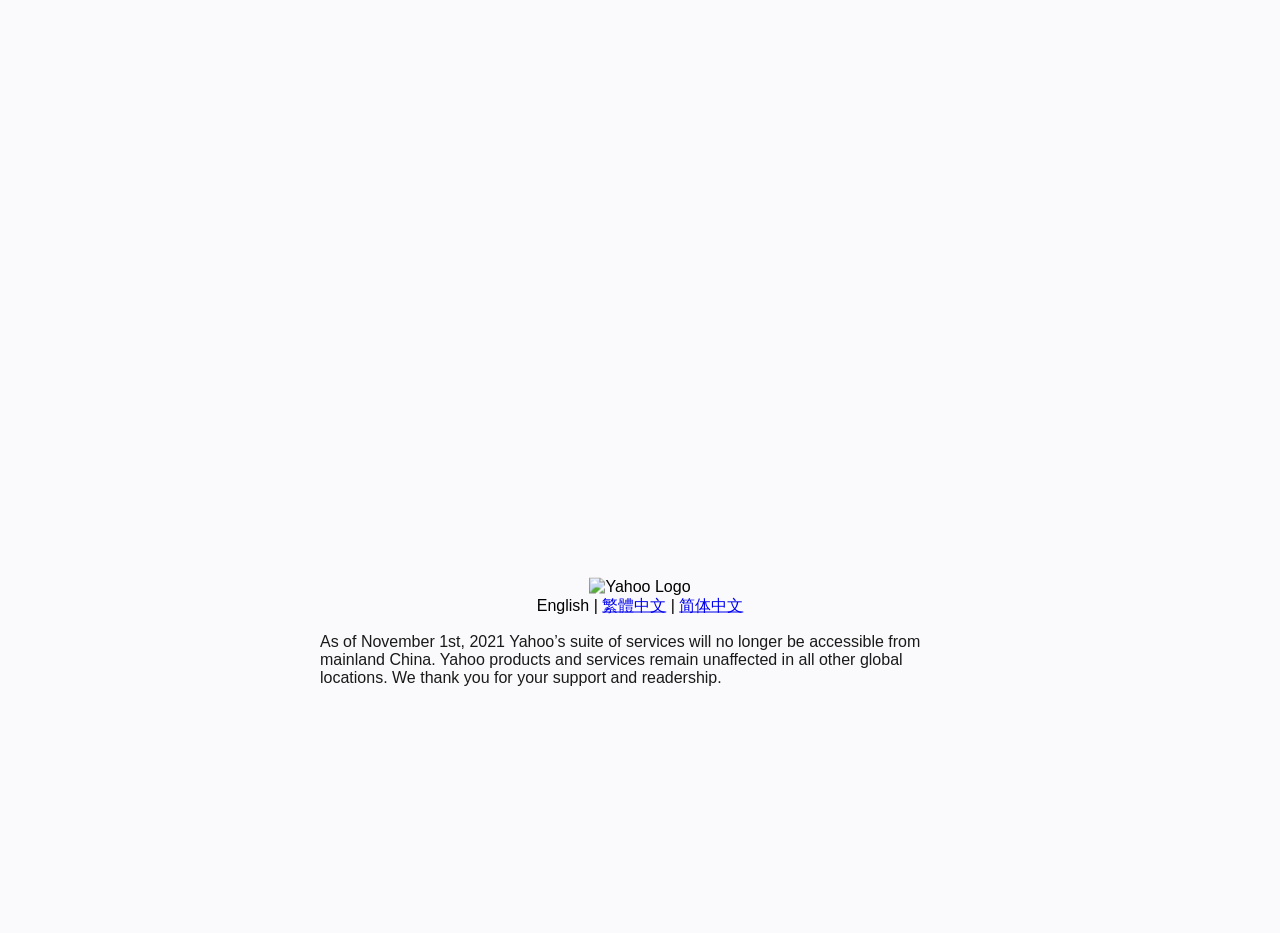Determine the bounding box coordinates in the format (top-left x, top-left y, bottom-right x, bottom-right y). Ensure all values are floating point numbers between 0 and 1. Identify the bounding box of the UI element described by: 简体中文

[0.531, 0.639, 0.581, 0.658]